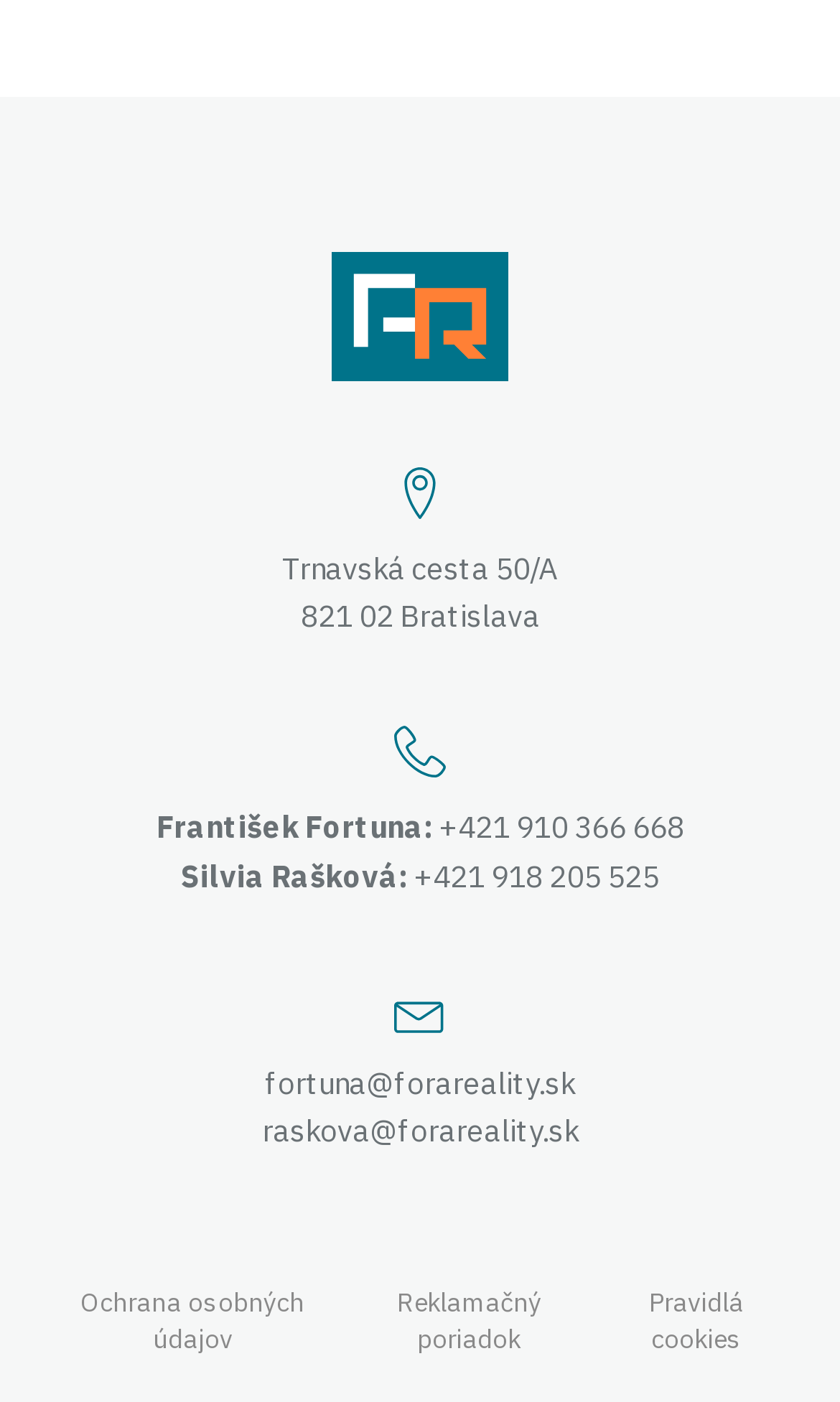Based on the image, please elaborate on the answer to the following question:
How many phone numbers are listed on the page?

I counted the number of phone numbers by looking at the link elements with phone number formats, which are two: '+421 910 366 668' and '+421 918 205 525'.